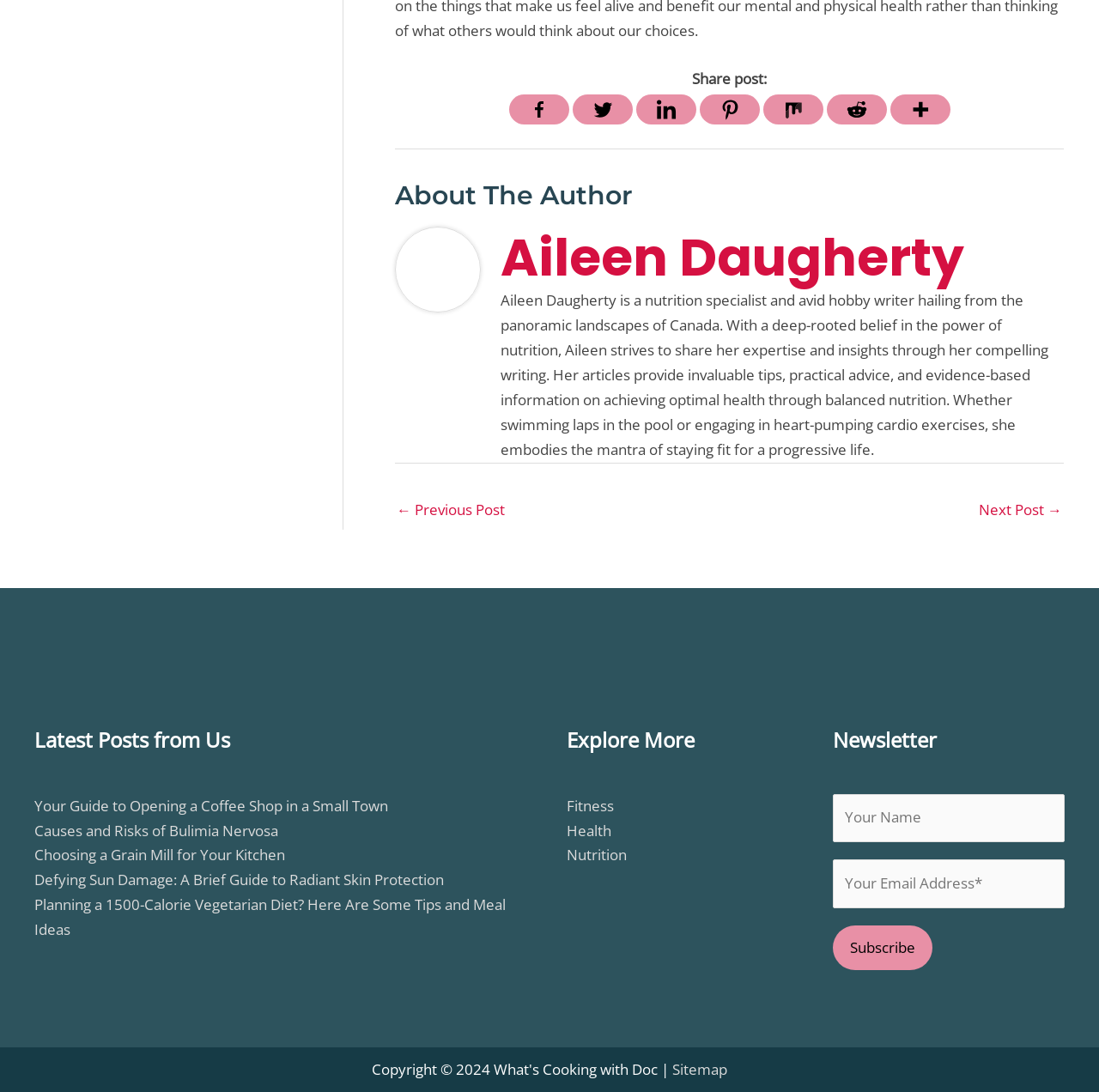What is the name of the author?
Kindly offer a comprehensive and detailed response to the question.

The author's name can be determined by reading the text under the 'About The Author' heading, which states that the author is Aileen Daugherty.